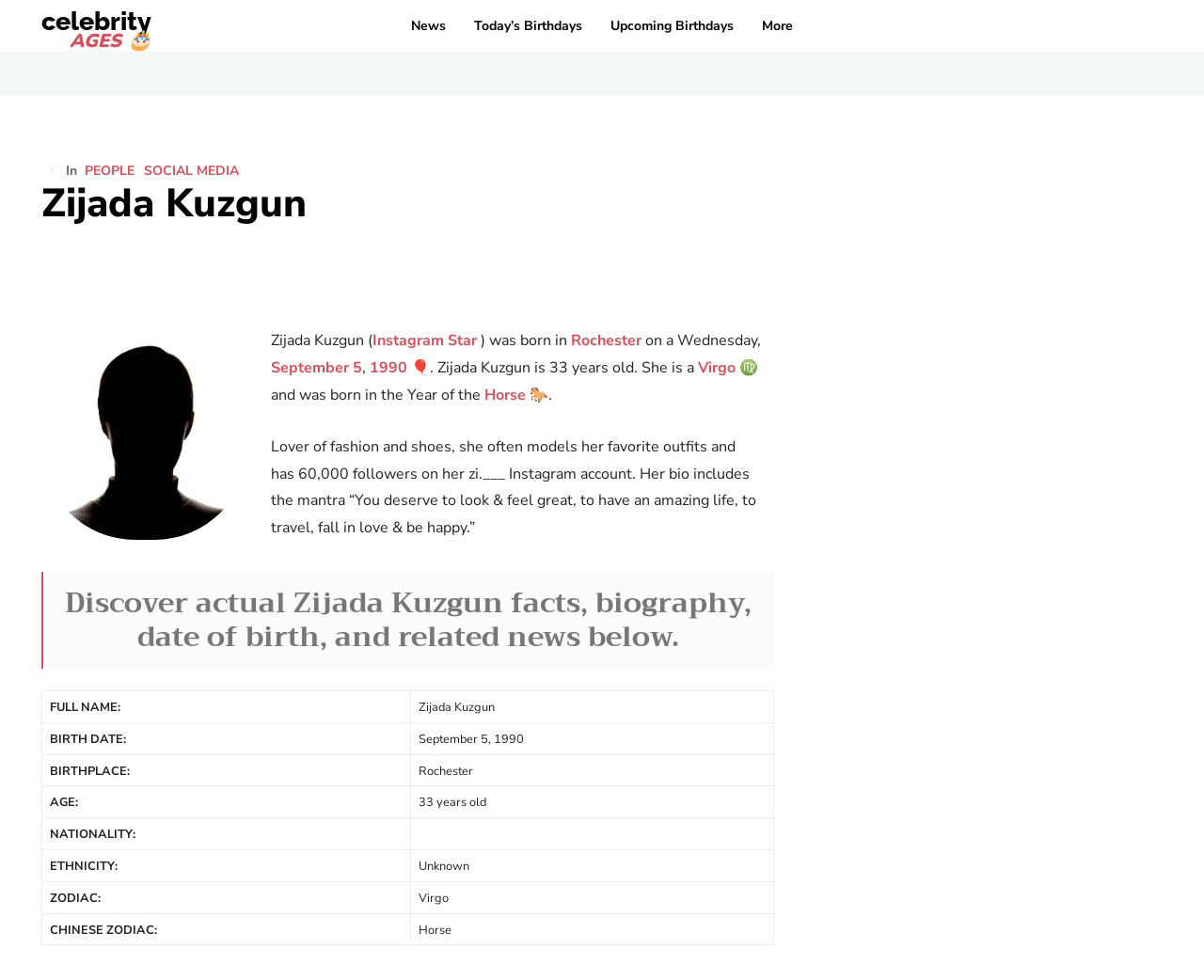Please find the bounding box coordinates (top-left x, top-left y, bottom-right x, bottom-right y) in the screenshot for the UI element described as follows: 1990

[0.307, 0.365, 0.338, 0.386]